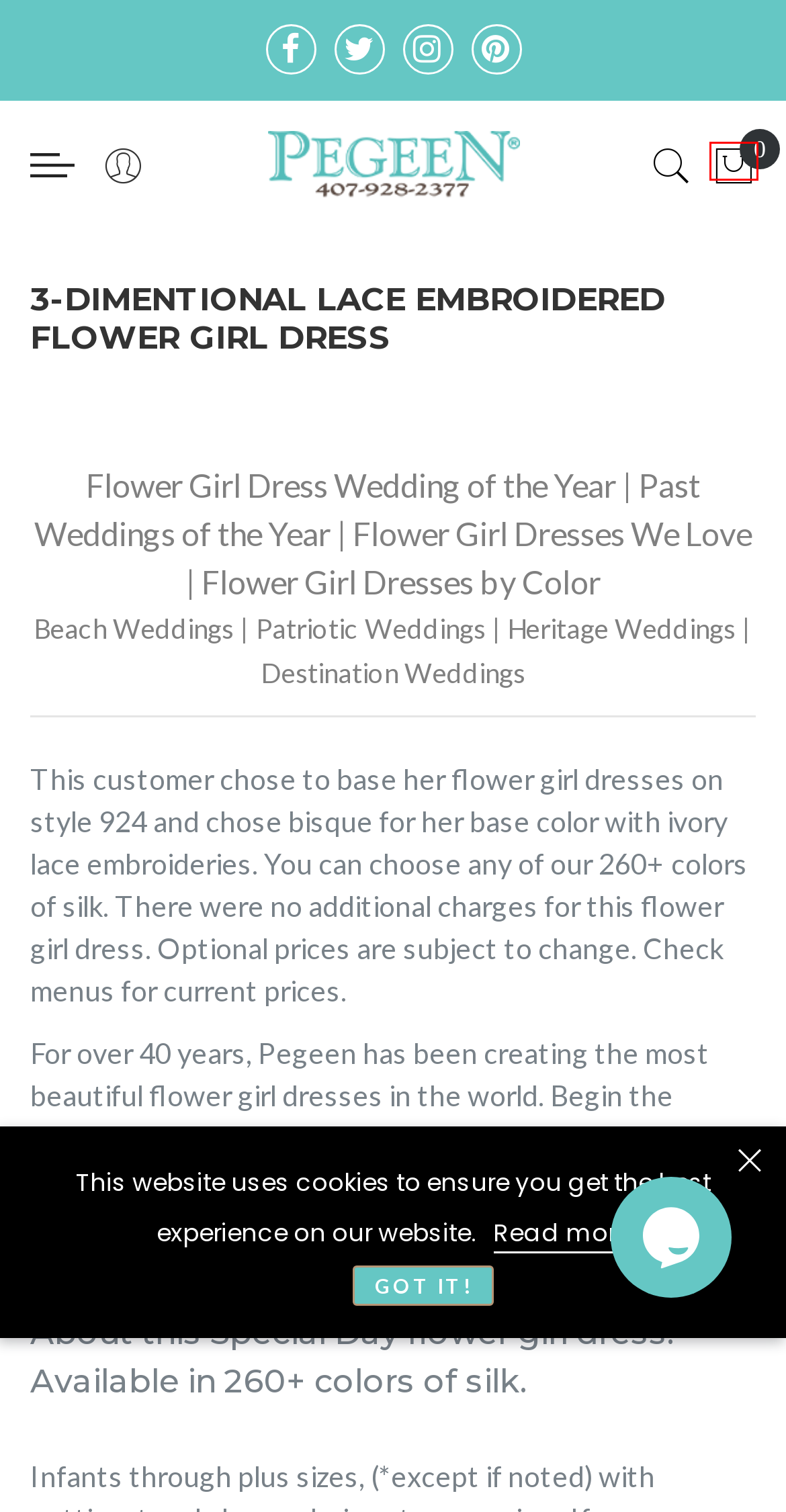Given a screenshot of a webpage with a red rectangle bounding box around a UI element, select the best matching webpage description for the new webpage that appears after clicking the highlighted element. The candidate descriptions are:
A. Flower Girl Dresses by Pegeen Flower Girl Dress Company
B. https://pegeen.com/images/try-it-on-images/402-tio/402-christmasred.jpg
C. Shopping Cart
D. Heritage Inspired Weddings | Pegeen
E. Wedding and flower girl dress of the year
F. Seaside Dreams: Our Top 15 Flower Girl Dresses by Pegeen for Beach Weddings
G. Privacy Policy
H. 15 Favorite Destination Flower Girl Dresses and Ringbearers by Pegeen

C